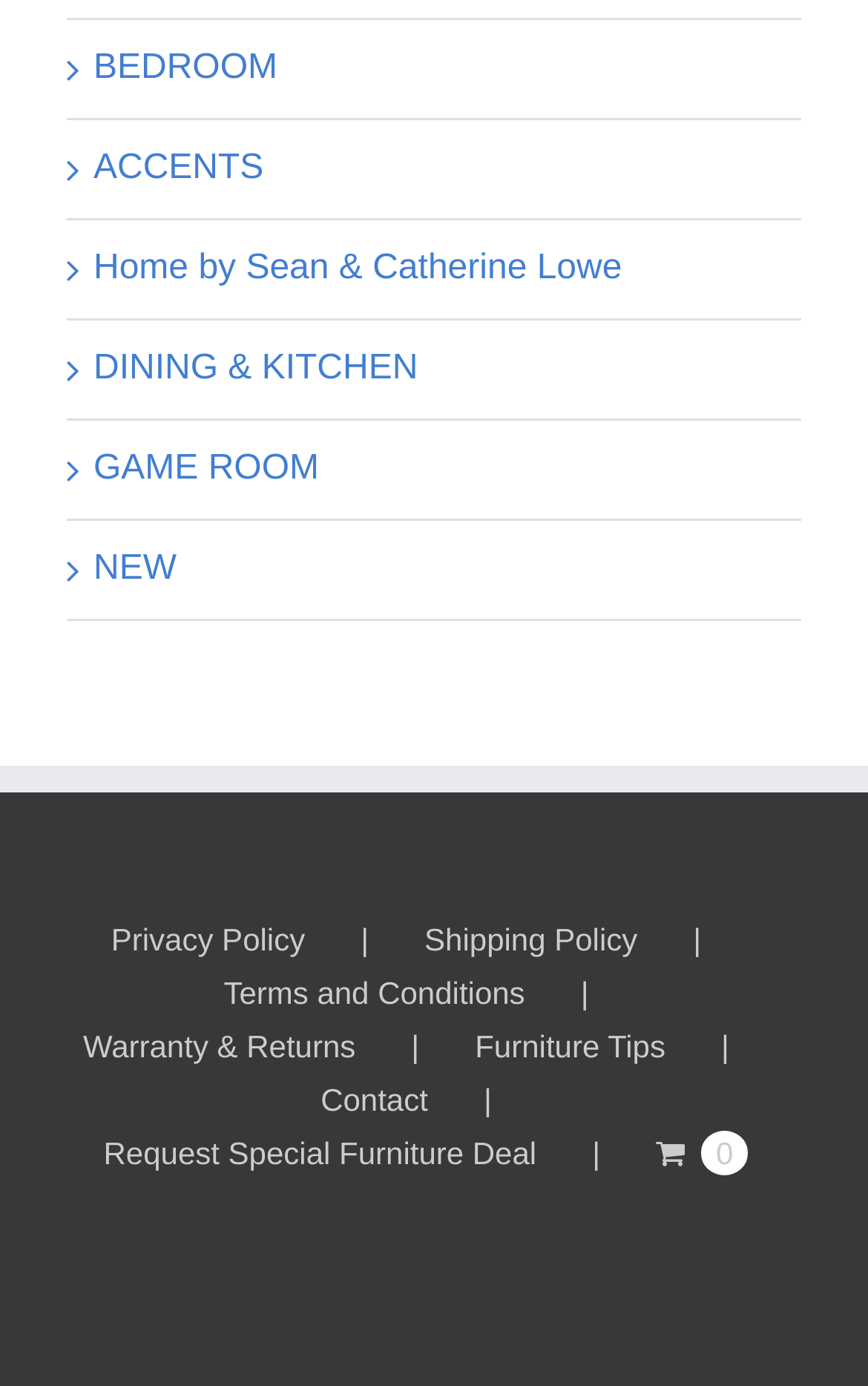Identify the bounding box coordinates for the element you need to click to achieve the following task: "Check out Furniture Tips". The coordinates must be four float values ranging from 0 to 1, formatted as [left, top, right, bottom].

[0.547, 0.738, 0.904, 0.772]